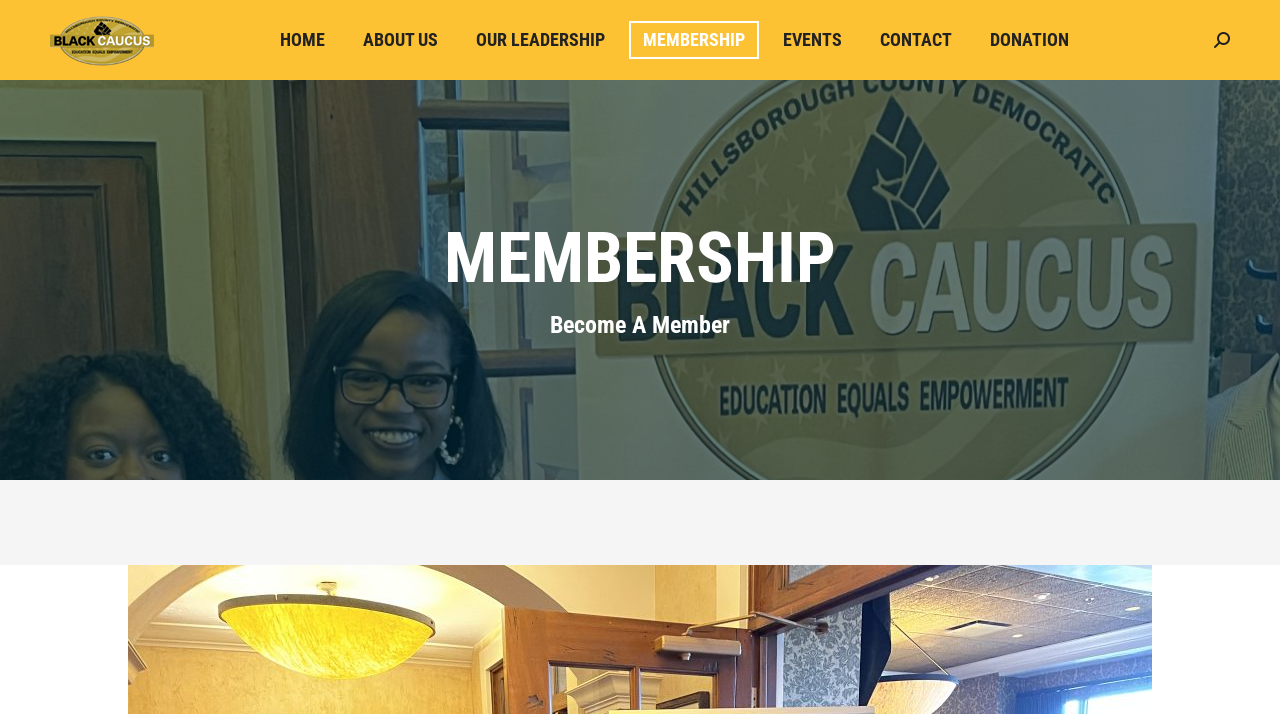Kindly determine the bounding box coordinates of the area that needs to be clicked to fulfill this instruction: "Read more about Natalie Nunn's husband".

None